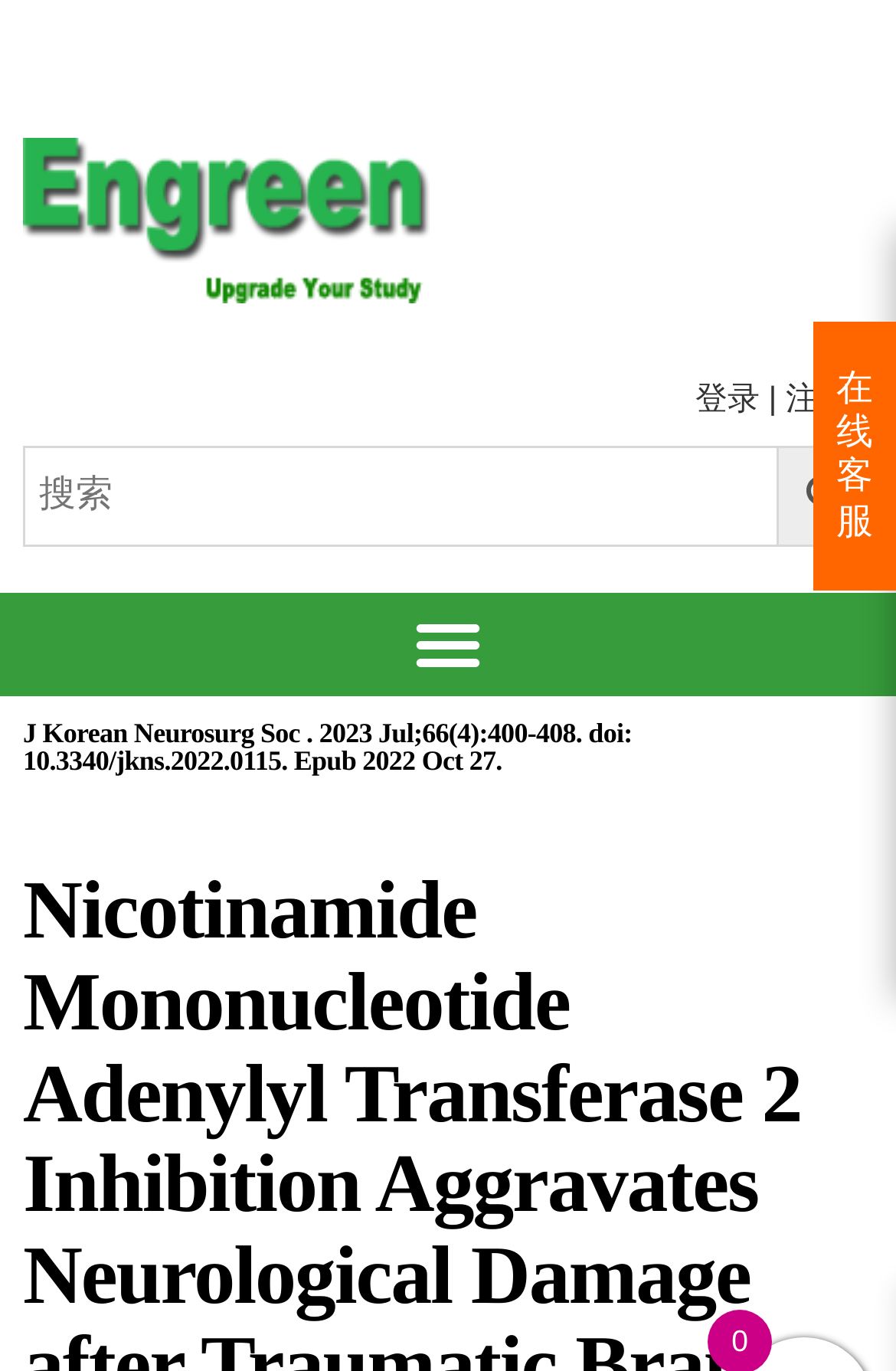What is the title or heading displayed on the webpage?

Nicotinamide Mononucleotide Adenylyl Transferase 2 Inhibition Aggravates Neurological Damage after Traumatic Brain Injury in a Rat Model